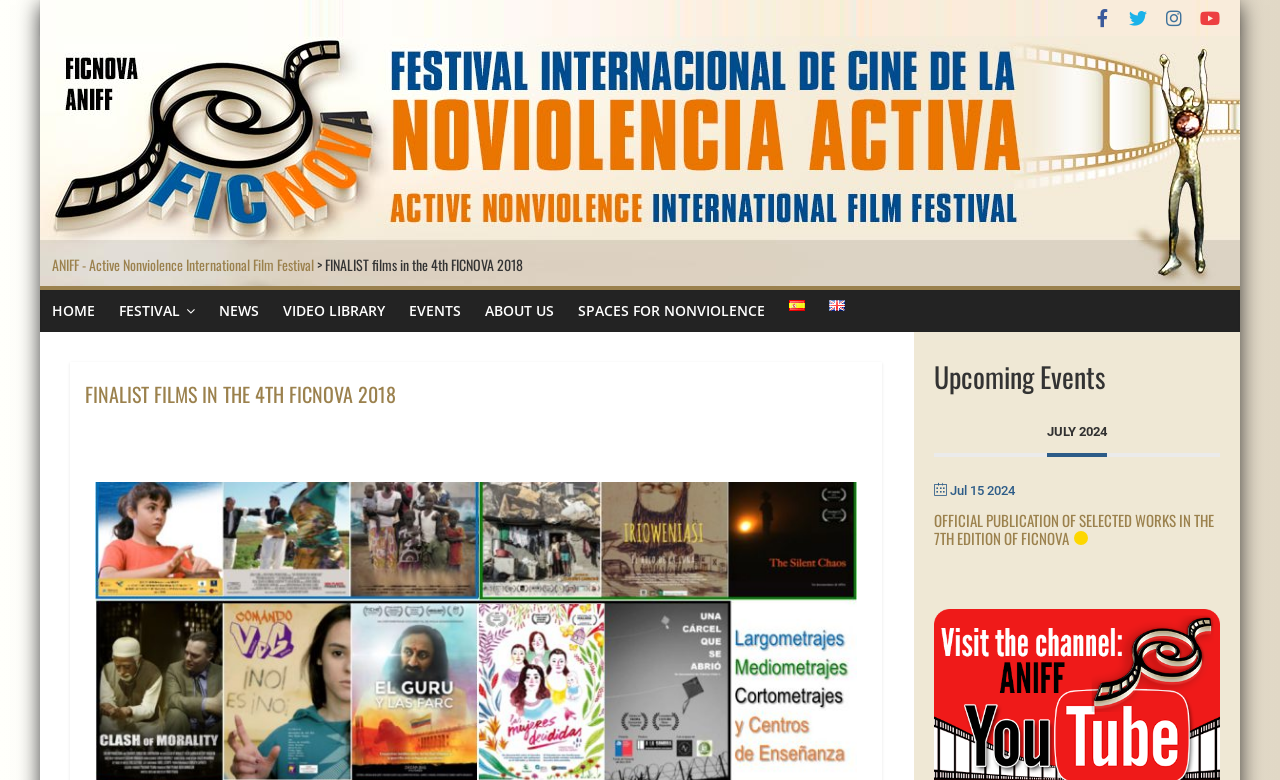Provide the bounding box coordinates for the UI element that is described by this text: "ABOUT US". The coordinates should be in the form of four float numbers between 0 and 1: [left, top, right, bottom].

[0.37, 0.372, 0.442, 0.426]